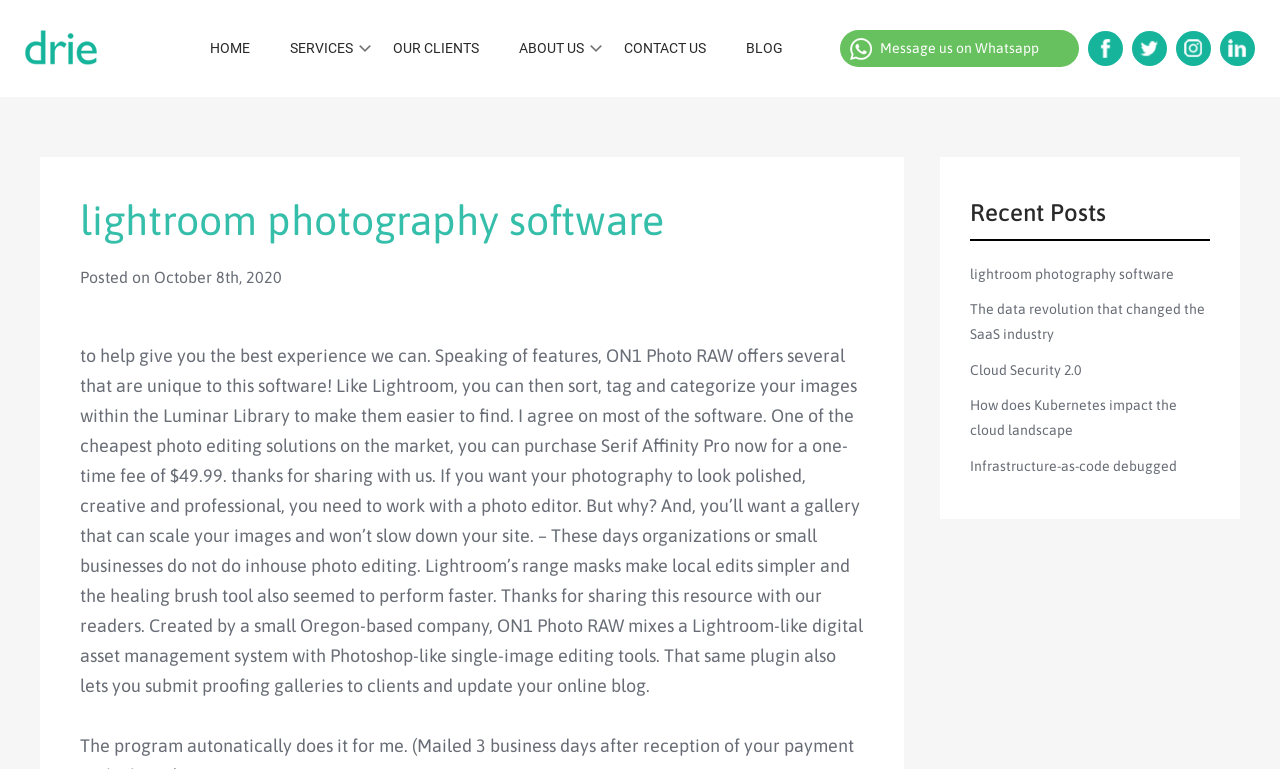What is the purpose of the Luminar Library?
Based on the screenshot, provide a one-word or short-phrase response.

Organize images